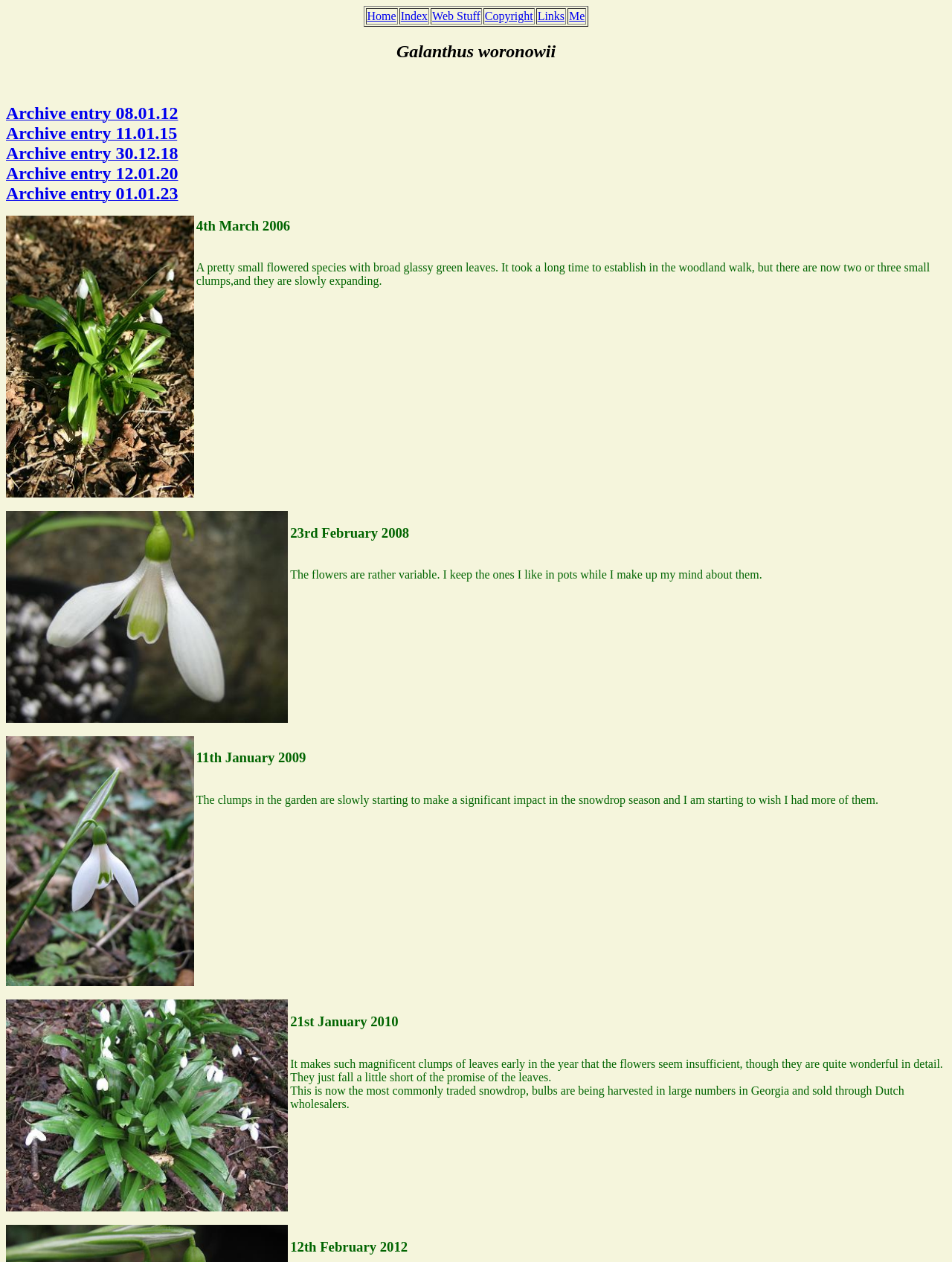Locate the bounding box coordinates of the element's region that should be clicked to carry out the following instruction: "View the image of Galanthus woronowii large pale spot". The coordinates need to be four float numbers between 0 and 1, i.e., [left, top, right, bottom].

[0.006, 0.405, 0.302, 0.573]